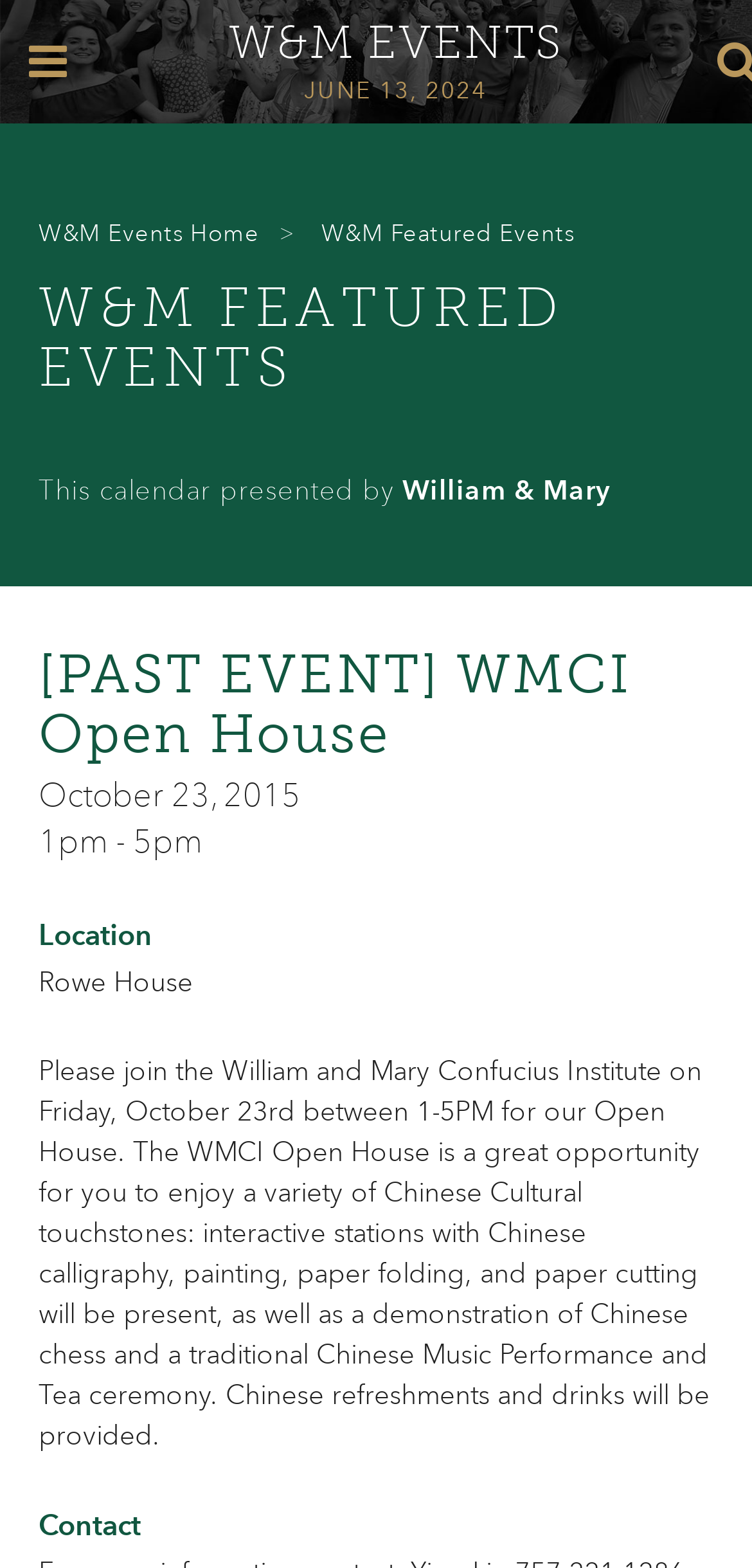What type of events are featured on this webpage?
Please provide a detailed answer to the question.

I found the type of events featured on this webpage by looking at the heading element with the content 'W&M FEATURED EVENTS' which is located at the top of the webpage.